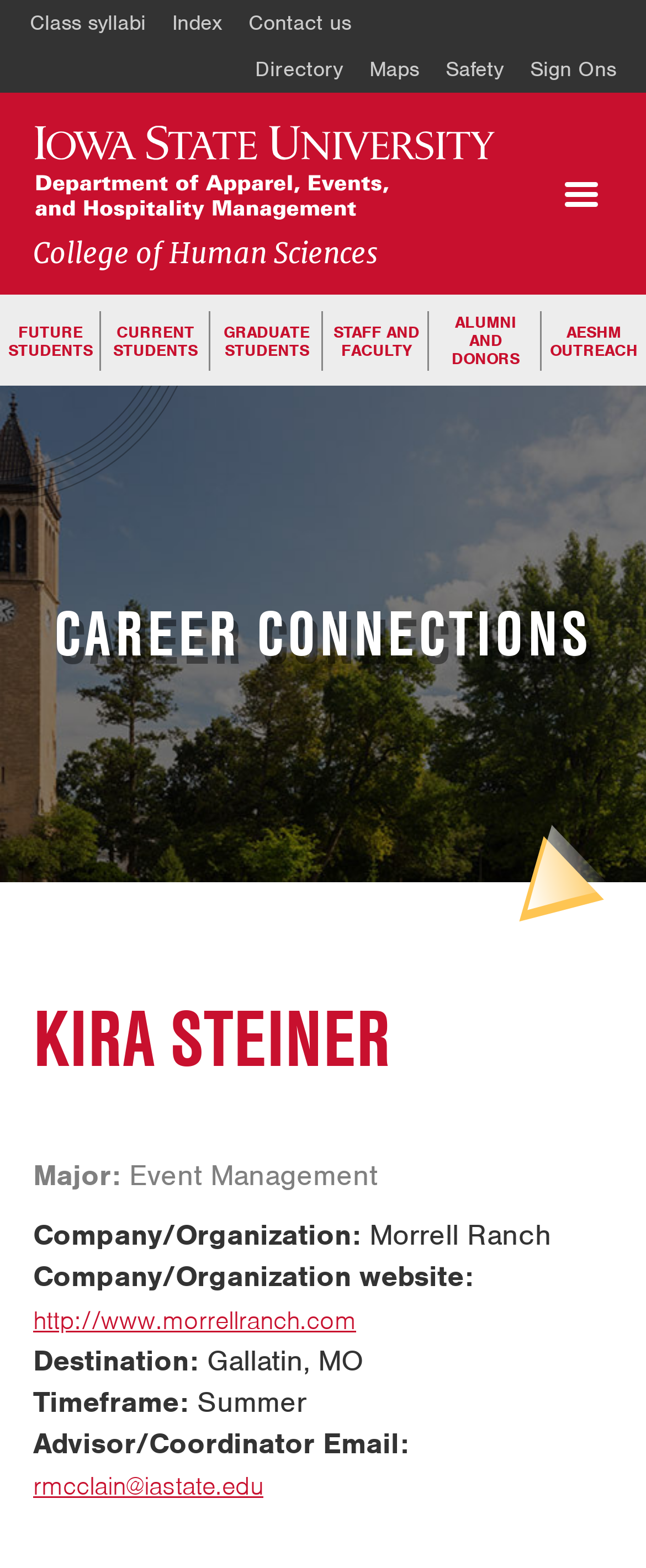Kindly determine the bounding box coordinates of the area that needs to be clicked to fulfill this instruction: "View the OpenSource / ssfCluster project".

None